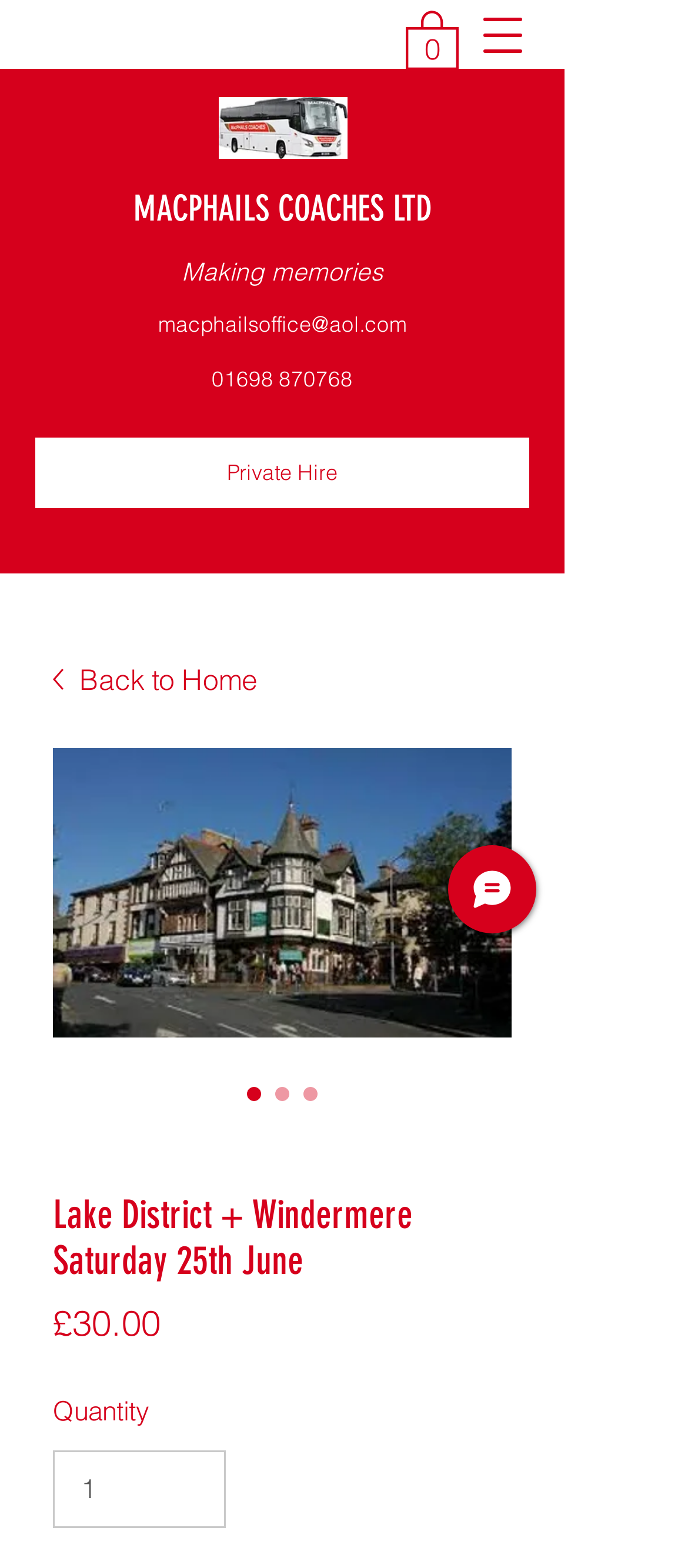Identify the bounding box coordinates of the part that should be clicked to carry out this instruction: "View coach details".

[0.318, 0.062, 0.505, 0.101]